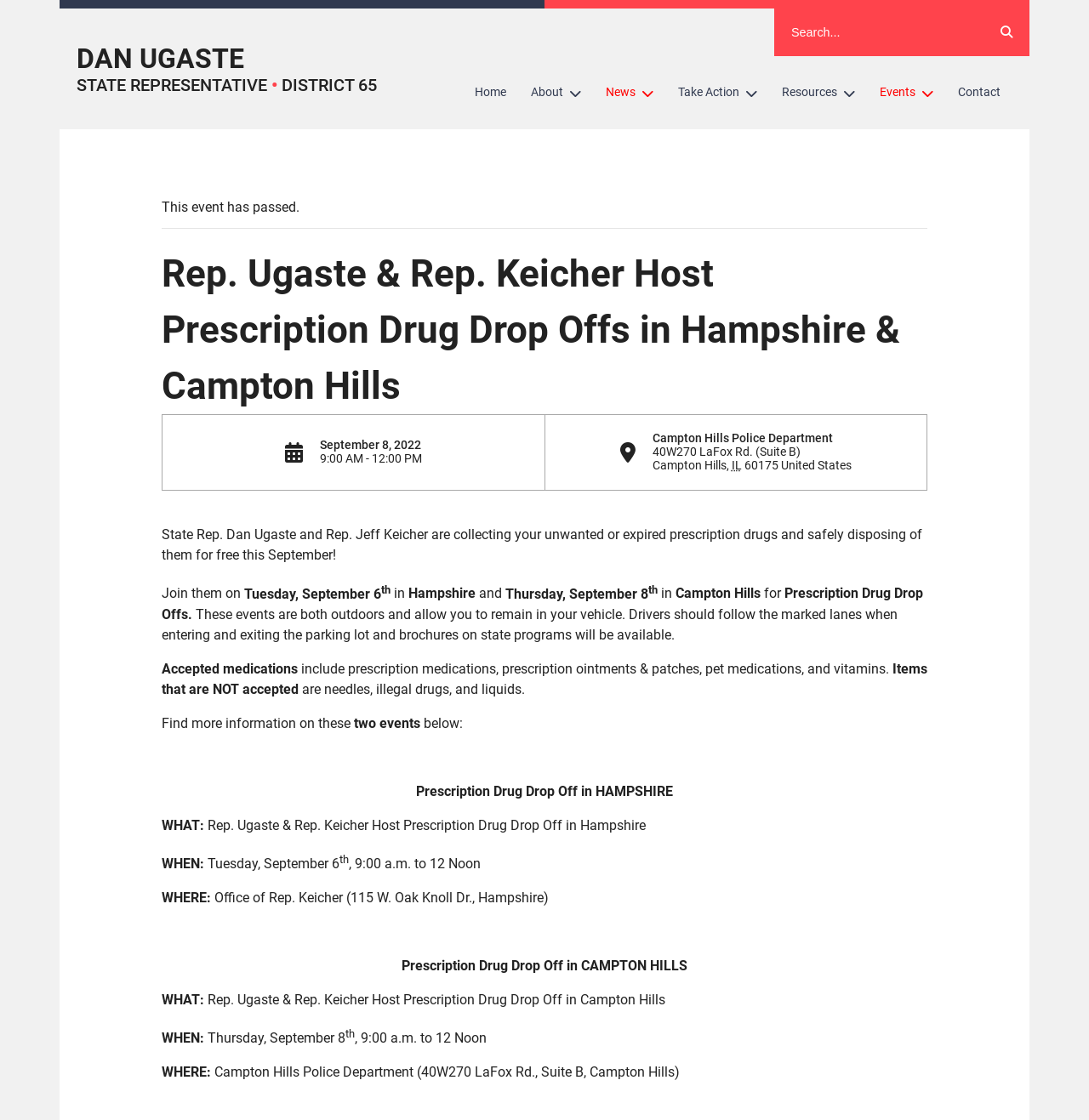Please locate the bounding box coordinates of the element that should be clicked to complete the given instruction: "Read about the event".

[0.148, 0.22, 0.852, 0.37]